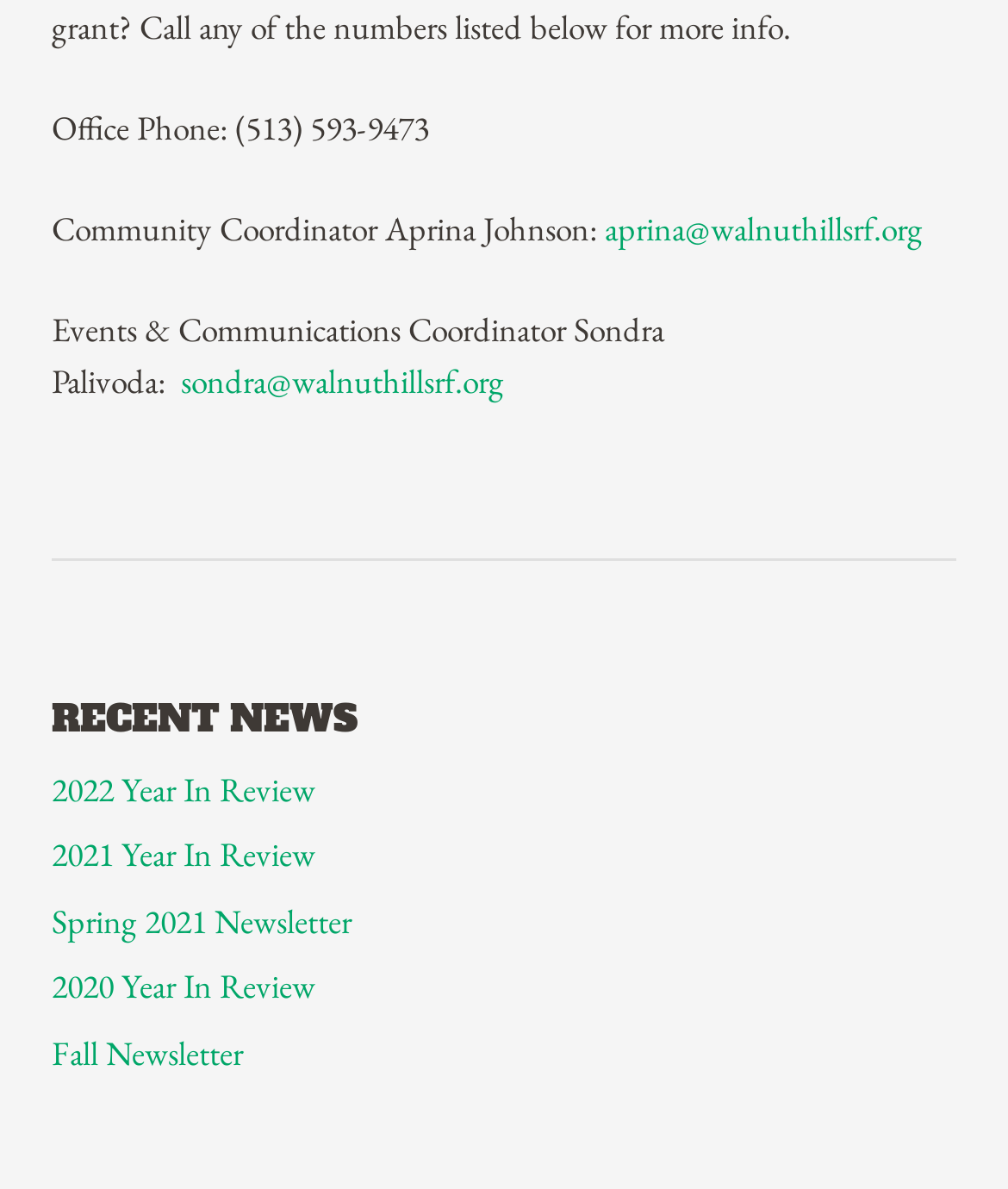Provide a brief response in the form of a single word or phrase:
What is the email address of the Events & Communications Coordinator?

sondra@walnuthillsrf.org